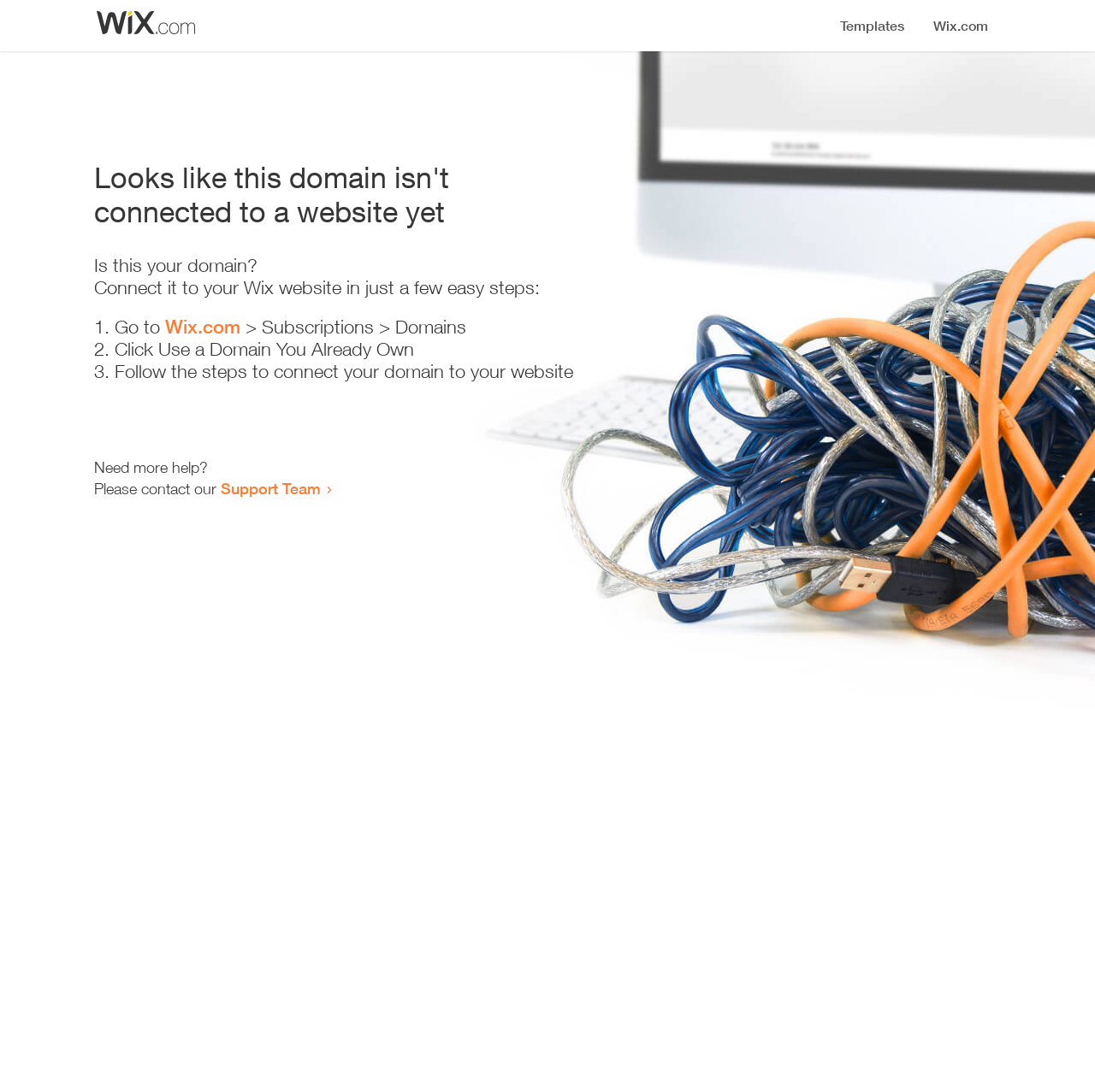Respond to the question below with a single word or phrase:
What is the current status of the domain?

Not connected